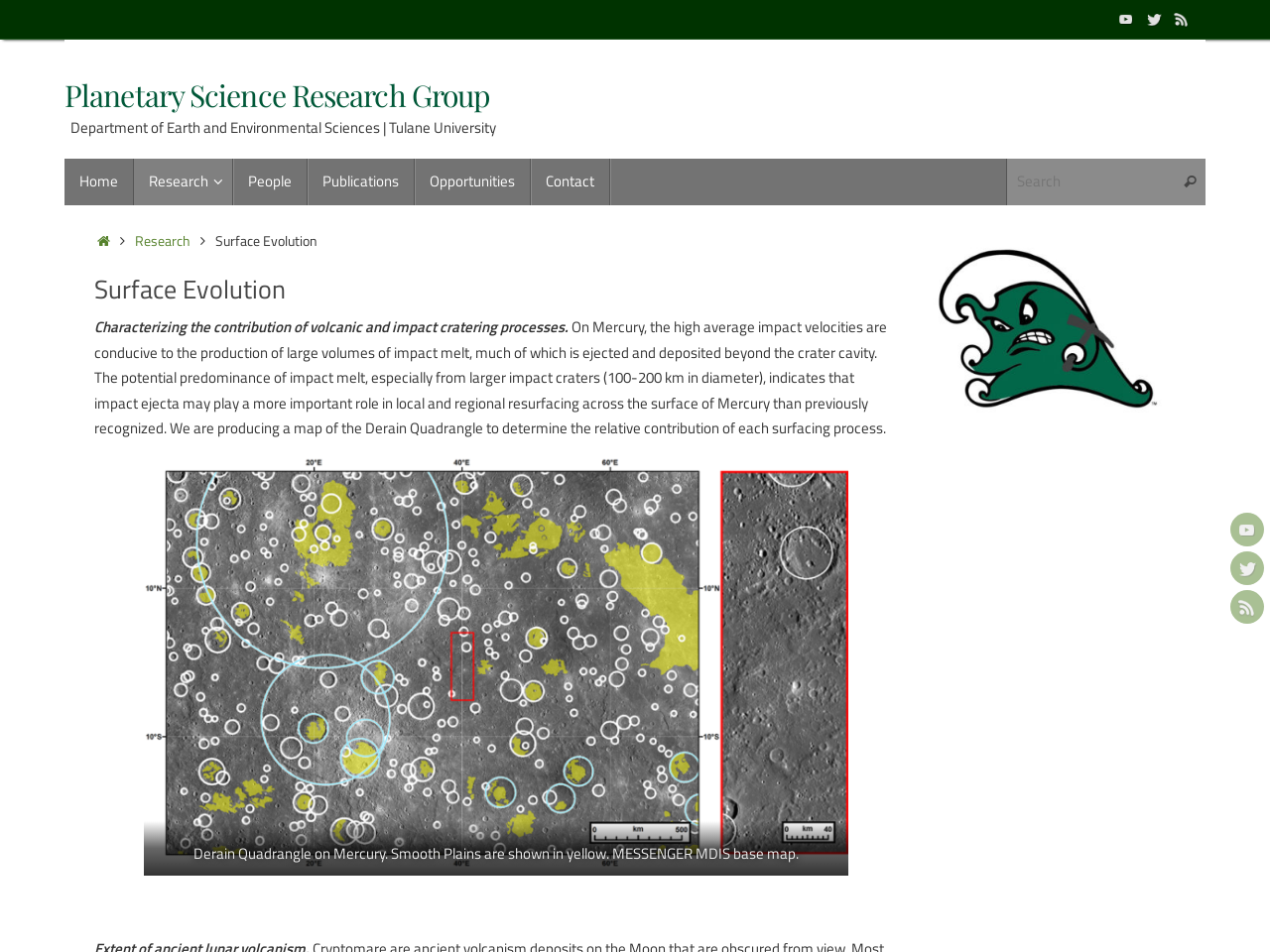Determine the bounding box coordinates for the area that should be clicked to carry out the following instruction: "Search for something".

[0.792, 0.167, 0.949, 0.215]